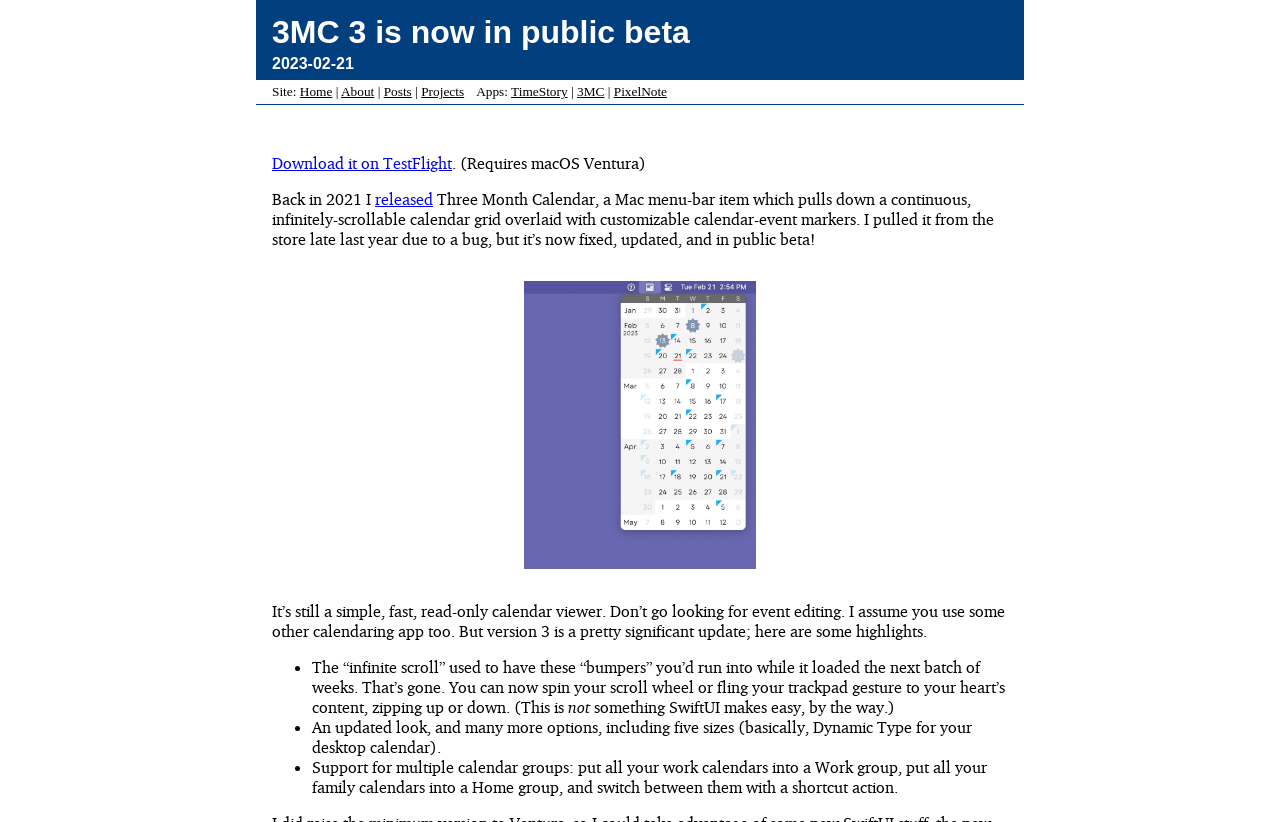What is the purpose of 3MC? Observe the screenshot and provide a one-word or short phrase answer.

Simple calendar viewer